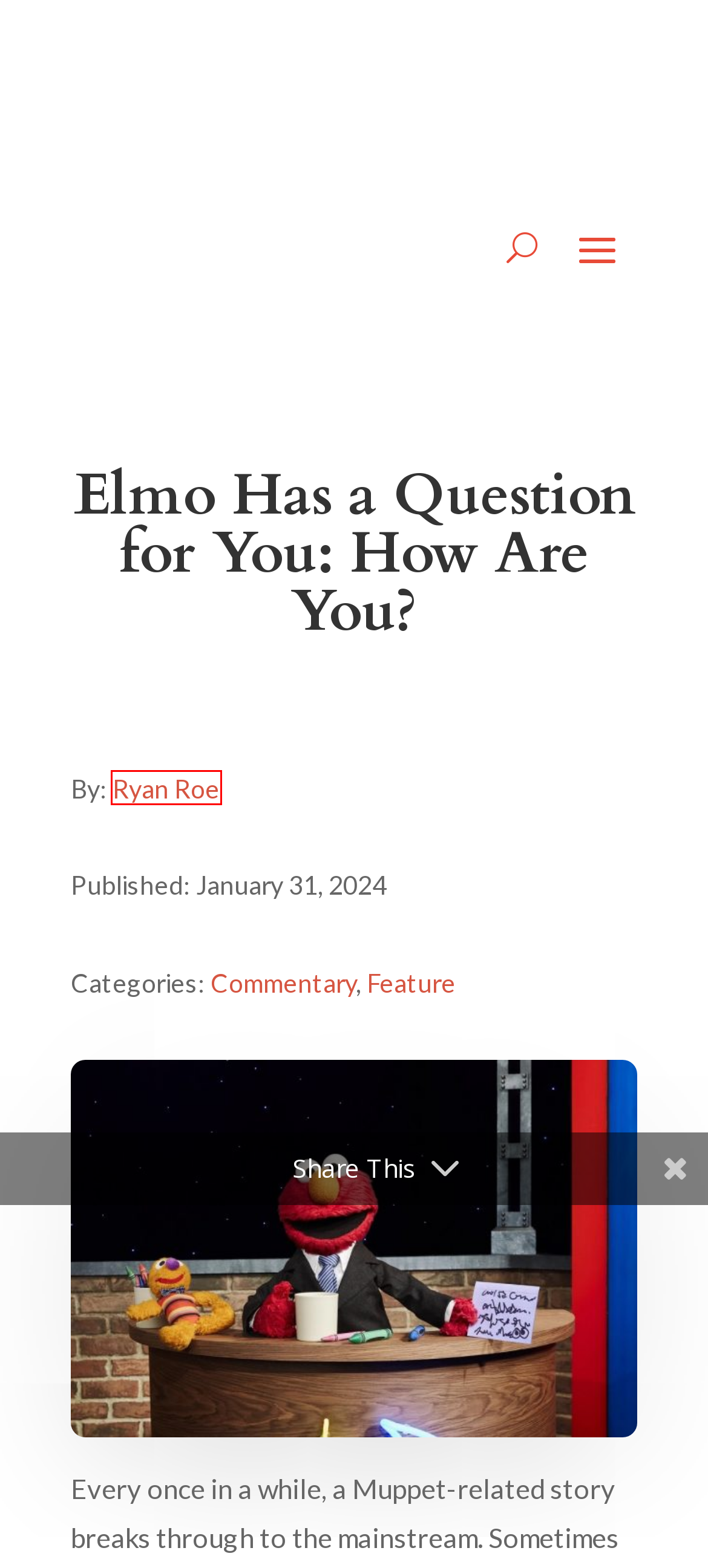Examine the screenshot of a webpage with a red bounding box around a specific UI element. Identify which webpage description best matches the new webpage that appears after clicking the element in the red bounding box. Here are the candidates:
A. Commentary Archives - ToughPigs
B. Ryan Roe, Author at ToughPigs
C. Feature Archives - ToughPigs
D. Nah, Elmo Didn't Ruin Sesame Street - ToughPigs
E. Ace in the Fraggle Hole: Fraggle Rock and Asexuality - ToughPigs
F. Muppet characters Archives - ToughPigs
G. internet Archives - ToughPigs
H. Elmo Is Hilarious: The World Figures Out What Muppet Fans Have Known for Years - ToughPigs

B